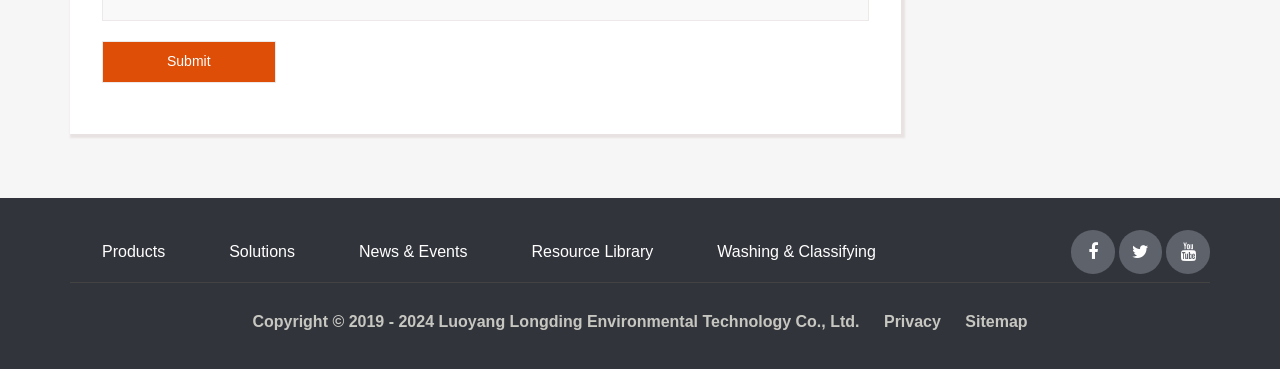Give a one-word or short phrase answer to this question: 
How many social media links are there?

3